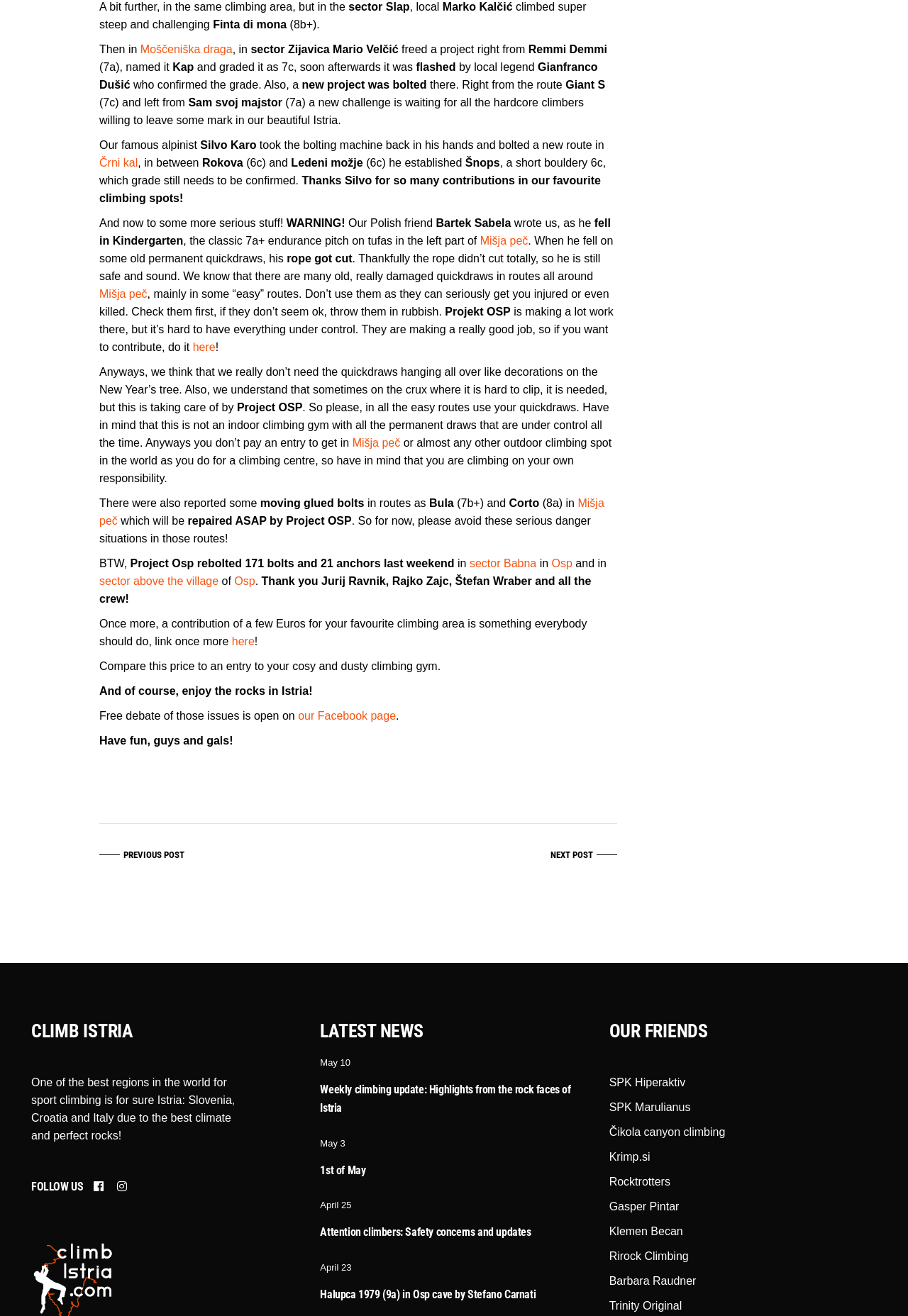Identify the bounding box coordinates necessary to click and complete the given instruction: "Click on the link 'Črni kal'".

[0.109, 0.119, 0.152, 0.128]